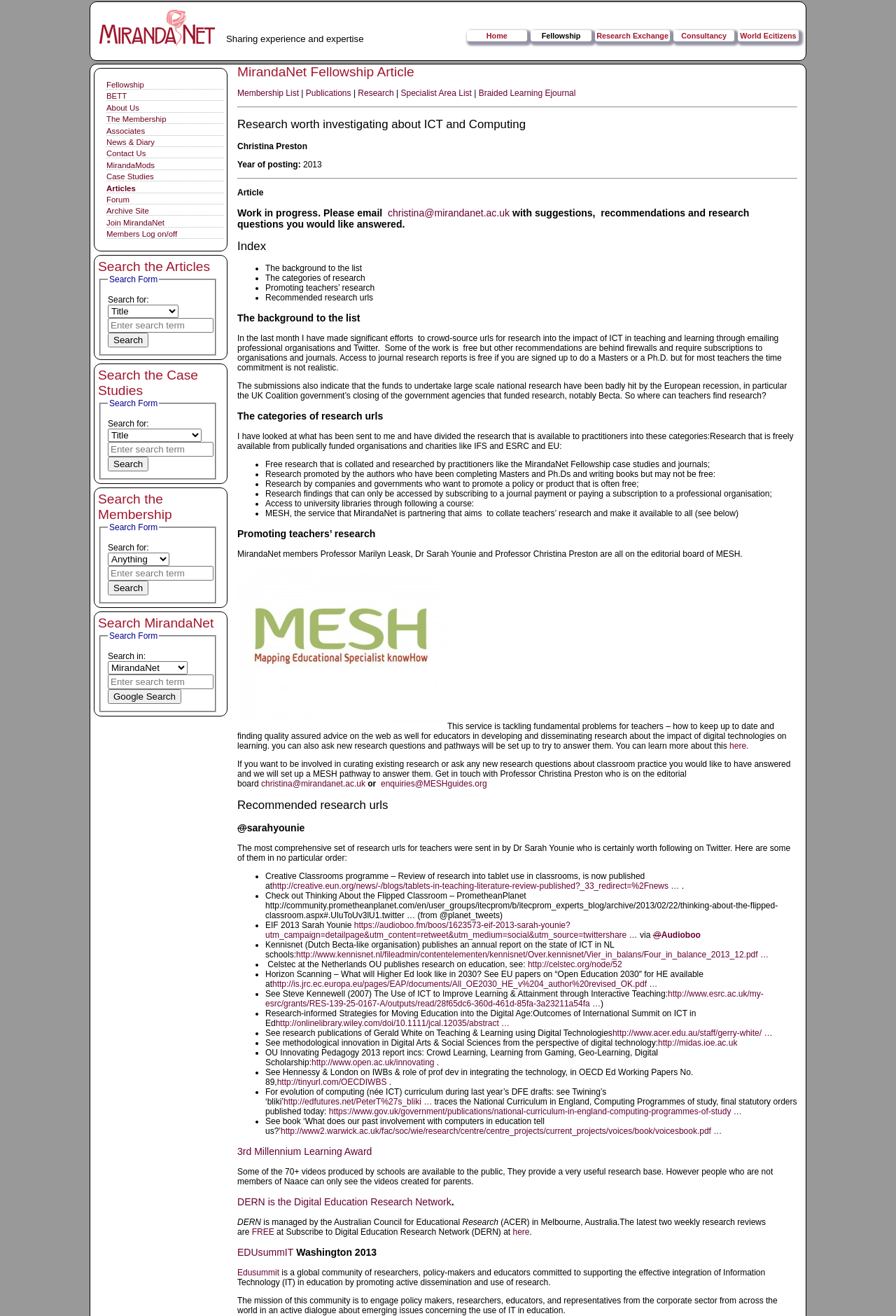Give a one-word or one-phrase response to the question: 
What is the email address mentioned in the article?

christina@mirandanet.ac.uk